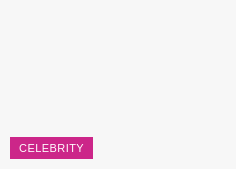Give a one-word or short-phrase answer to the following question: 
What is the topic of discussion surrounding the button?

Celebrity news